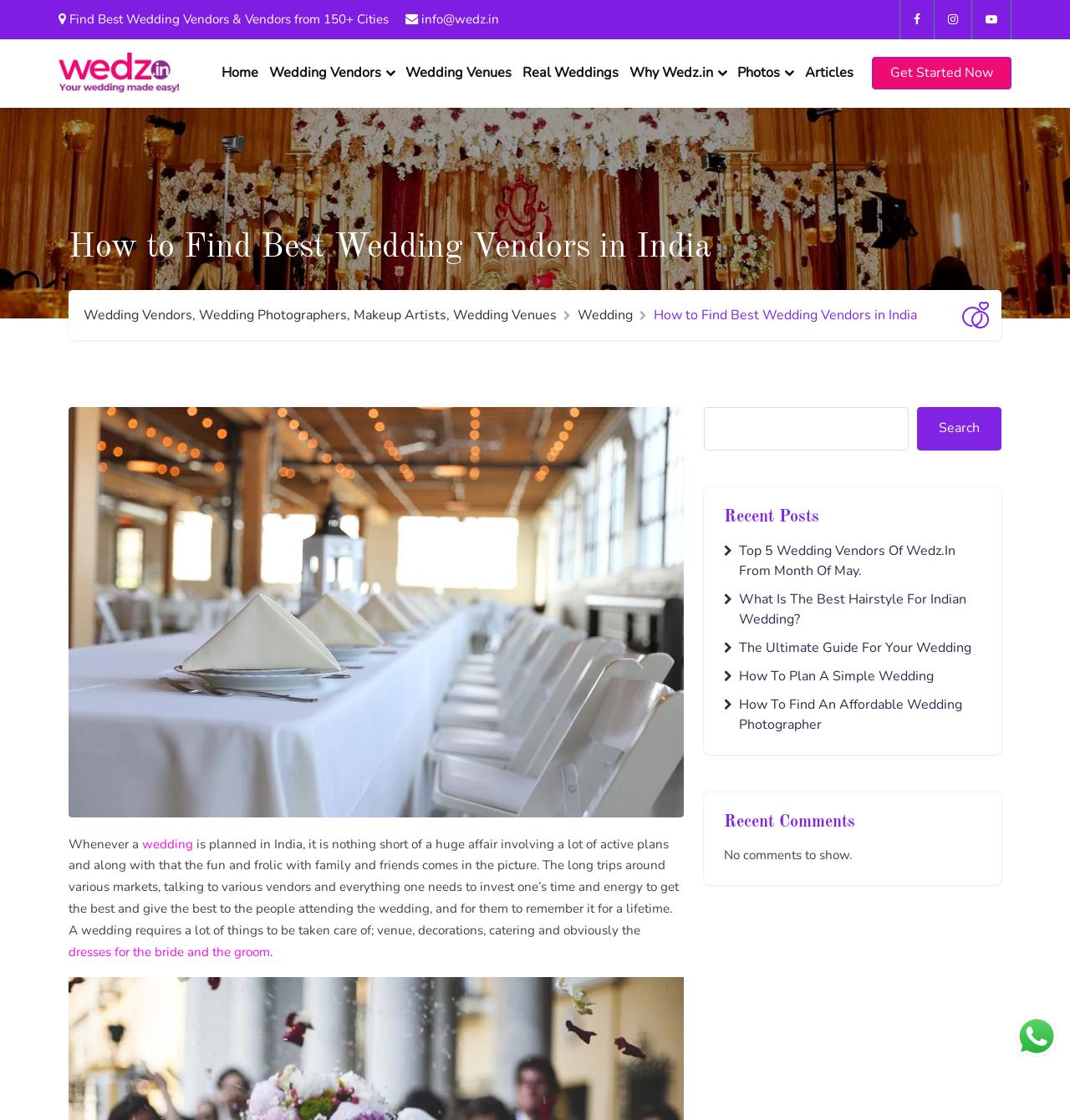What is the purpose of the button with the text 'Get Started Now'?
Using the visual information from the image, give a one-word or short-phrase answer.

To start the wedding planning process